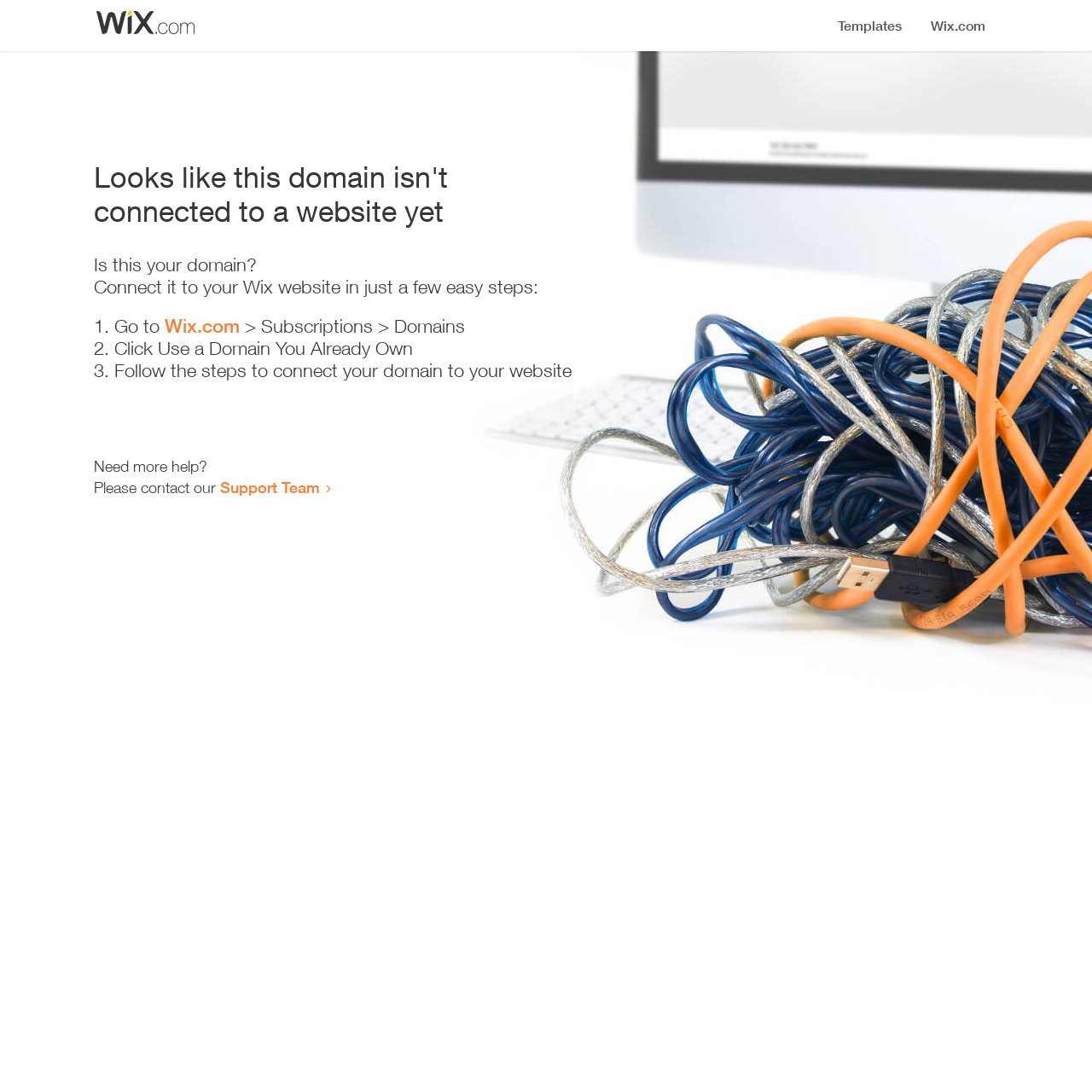Using details from the image, please answer the following question comprehensively:
Where can I get more help?

The webpage provides a link to the 'Support Team' for users who need more help, indicating that they can contact the Support Team for assistance.